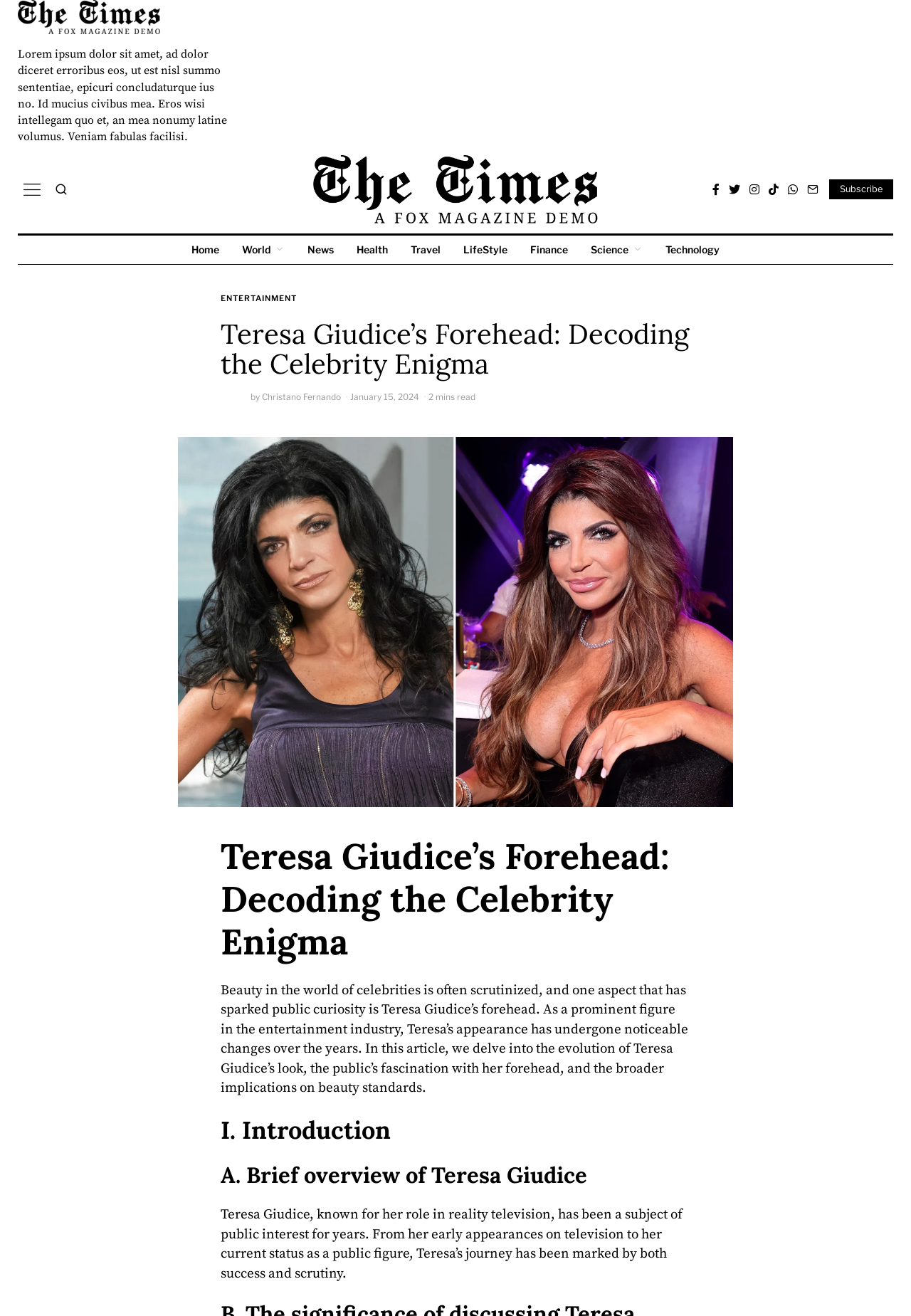What is the topic of the article?
Please answer the question with as much detail as possible using the screenshot.

The article is exploring the public's fascination with Teresa Giudice's forehead and its implications on beauty standards in the entertainment industry.